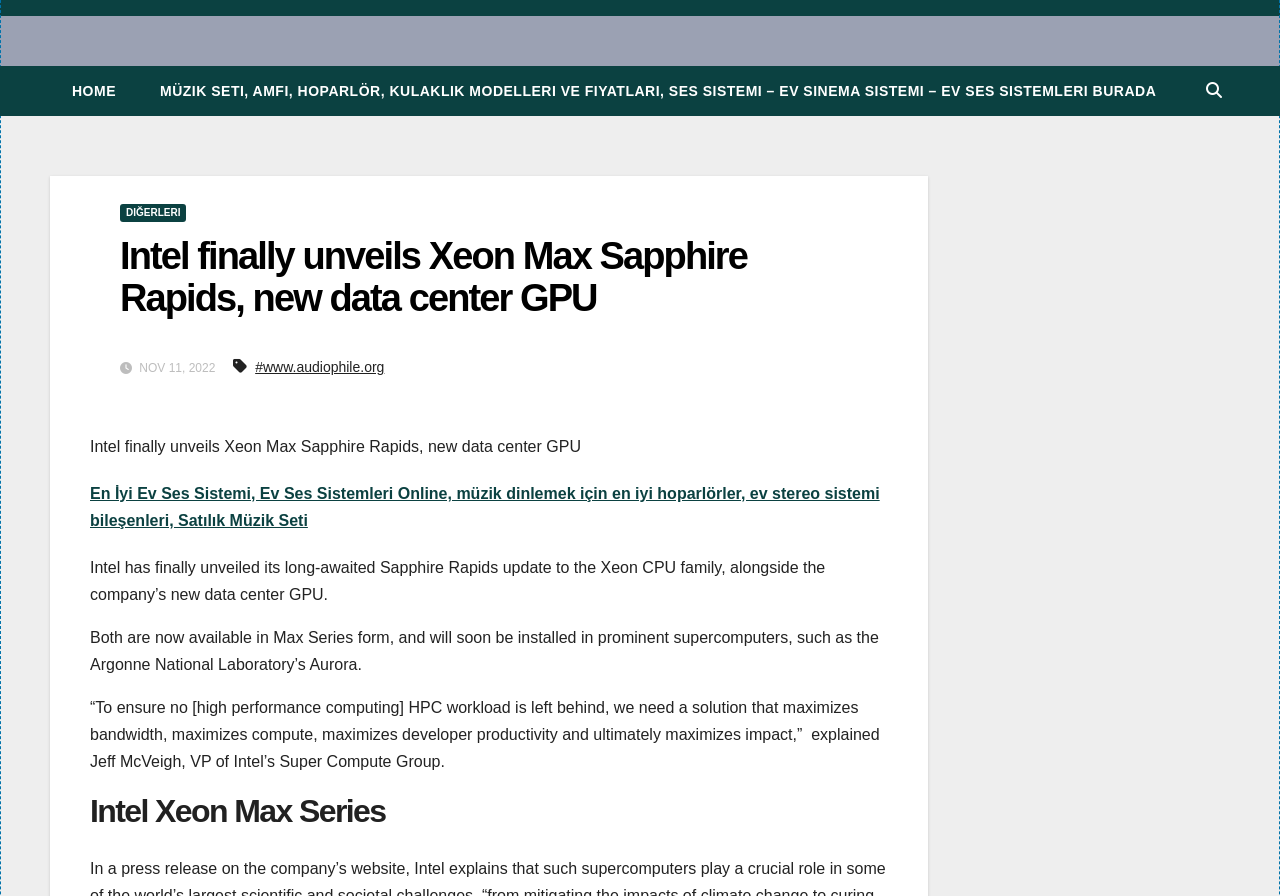Locate the primary heading on the webpage and return its text.

Intel finally unveils Xeon Max Sapphire Rapids, new data center GPU